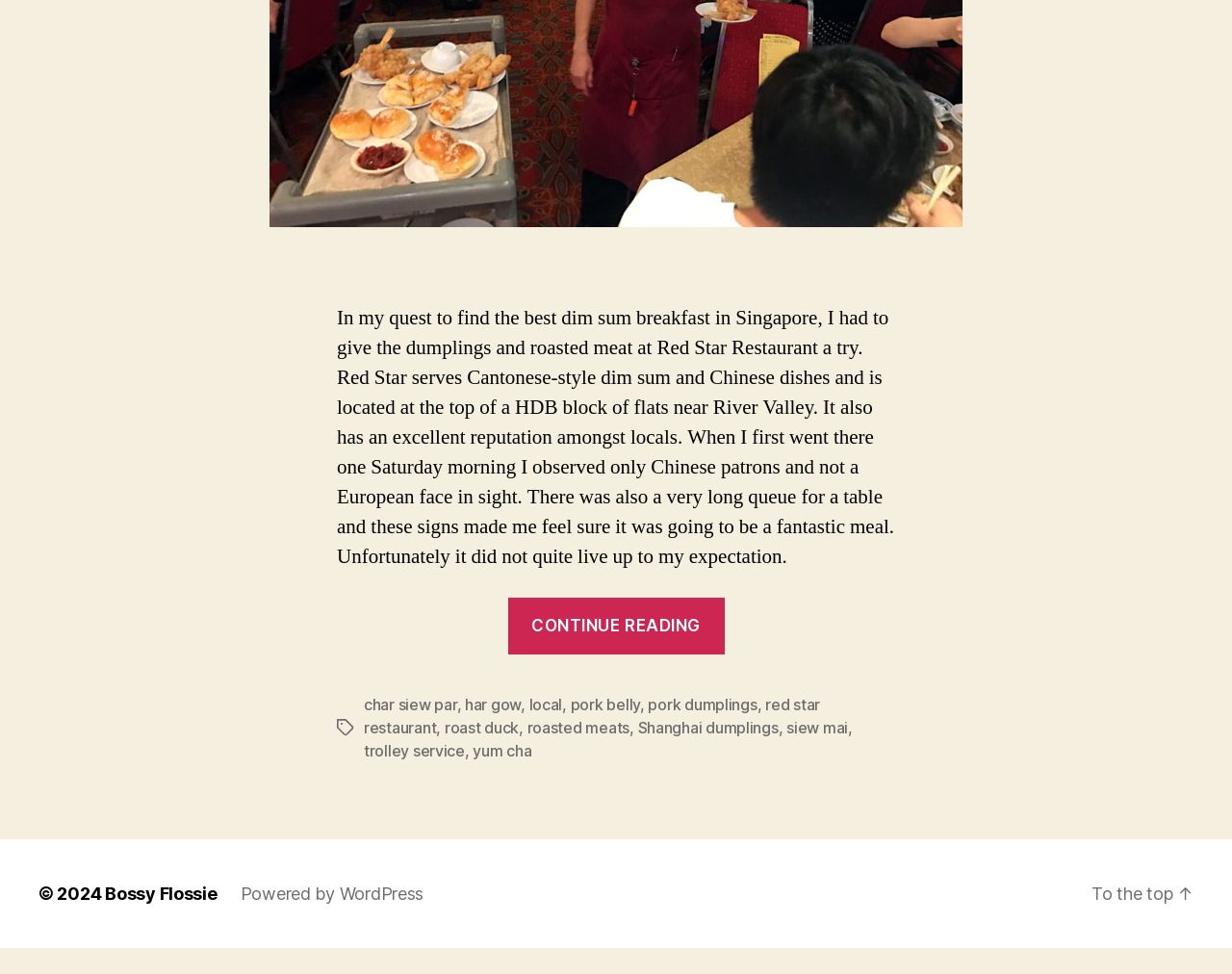What is the purpose of the link at the bottom of the page? Using the information from the screenshot, answer with a single word or phrase.

To go to the top